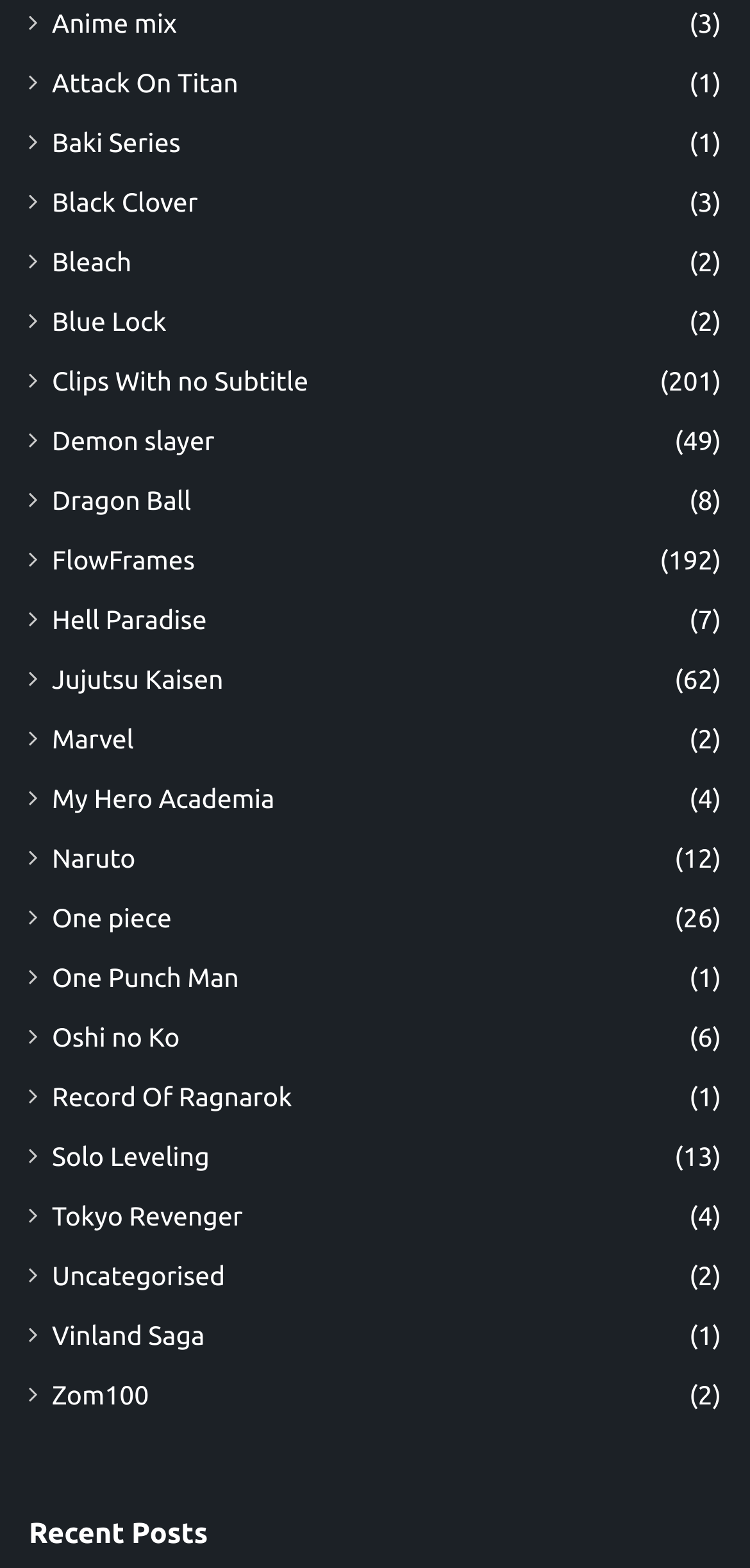Please mark the bounding box coordinates of the area that should be clicked to carry out the instruction: "Explore Black Clover".

[0.069, 0.117, 0.264, 0.143]